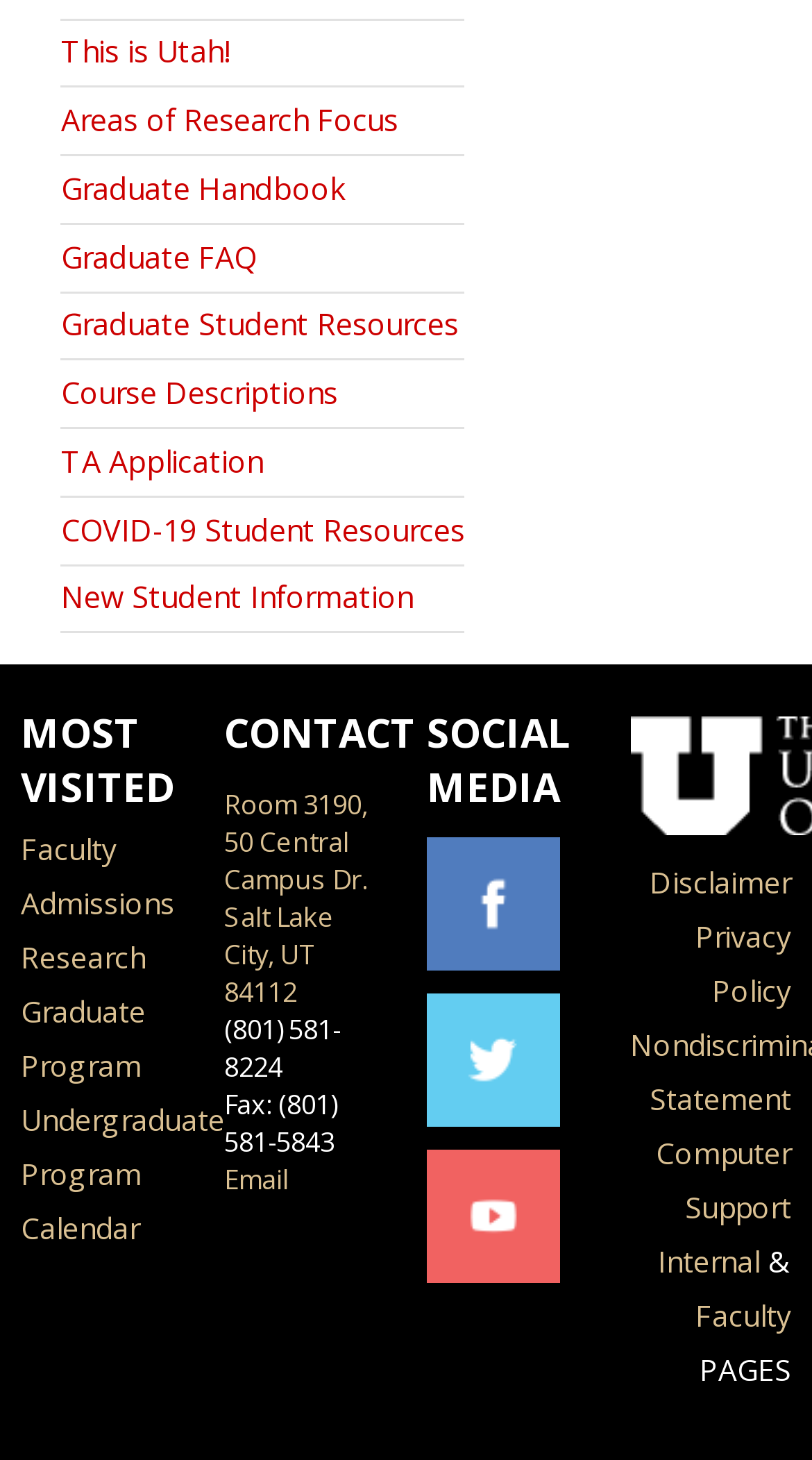What social media platforms are linked on the webpage?
Based on the image, provide your answer in one word or phrase.

Facebook, Twitter, YouTube